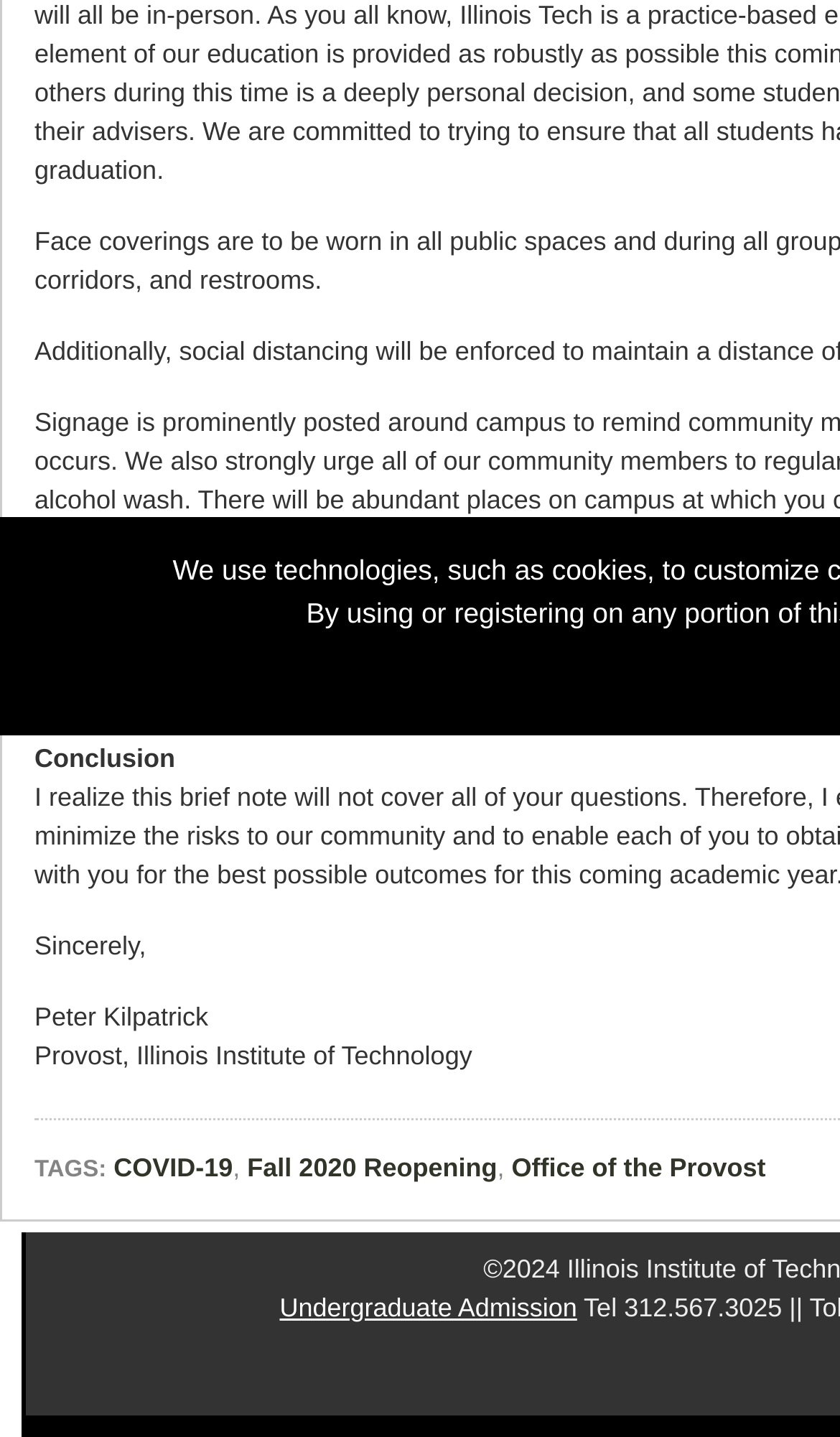What is the name of the person signing off?
Offer a detailed and exhaustive answer to the question.

The webpage contains a conclusion section with a signature, and the name 'Peter Kilpatrick' is mentioned as the person signing off.